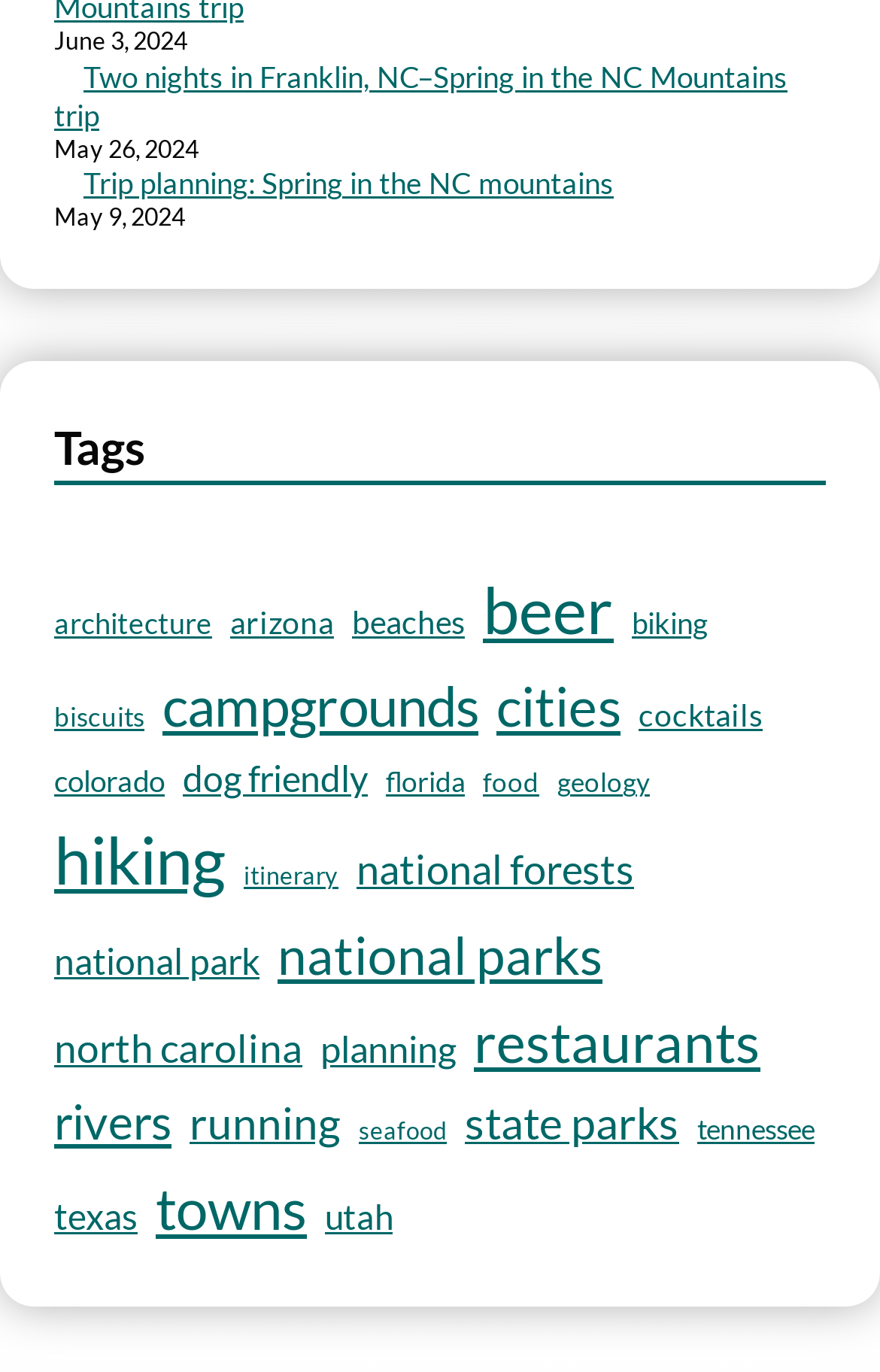Can you identify the bounding box coordinates of the clickable region needed to carry out this instruction: 'Learn about national parks'? The coordinates should be four float numbers within the range of 0 to 1, stated as [left, top, right, bottom].

[0.315, 0.666, 0.685, 0.726]